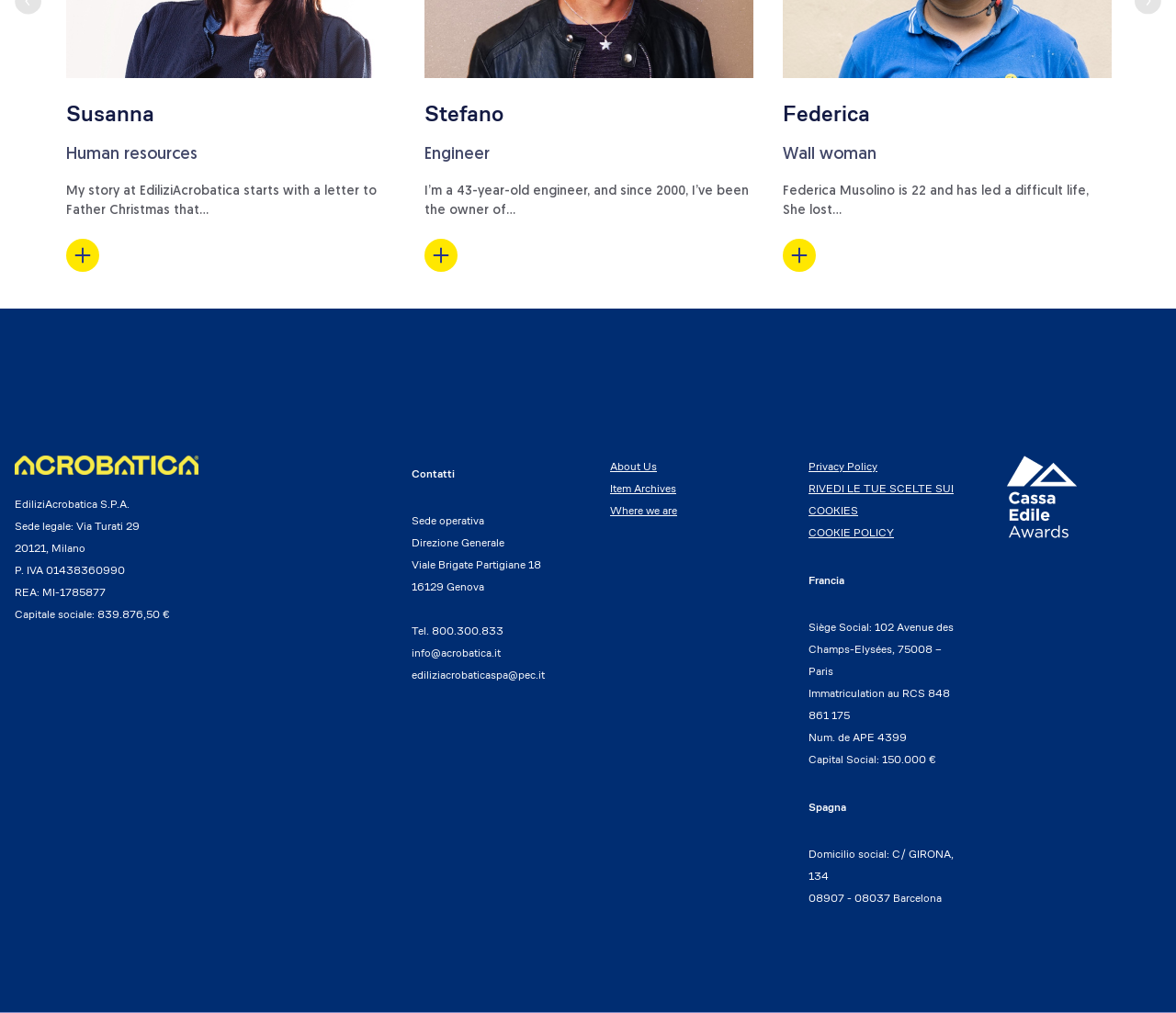Extract the bounding box coordinates for the UI element described as: "Richard’s Pen Blog".

None